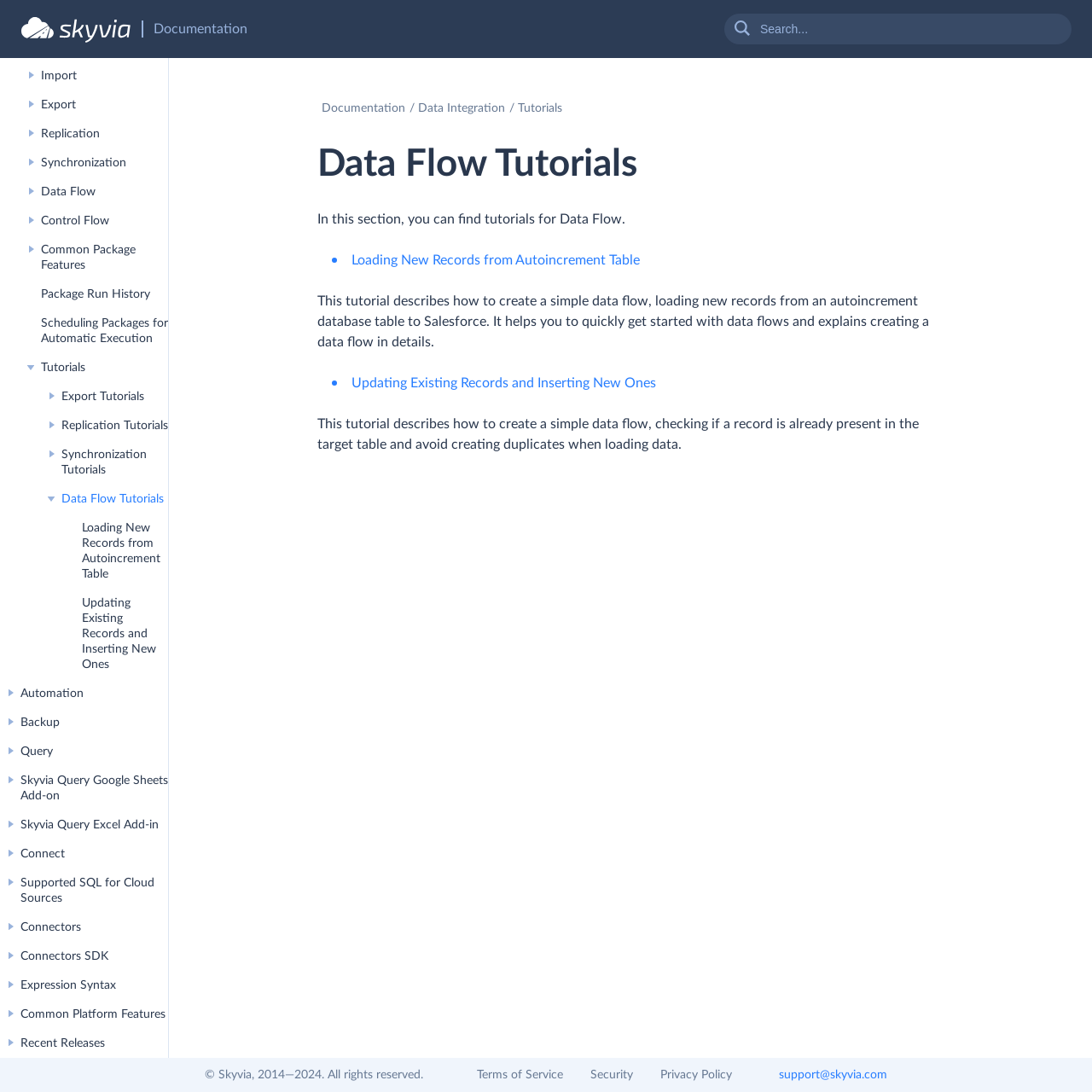What is the topic of the first tutorial in the list?
Answer the question with a detailed explanation, including all necessary information.

The first tutorial in the list is about loading new records from an autoincrement database table to Salesforce, as described in the link element 'Loading New Records from Autoincrement Table' and its corresponding StaticText element.